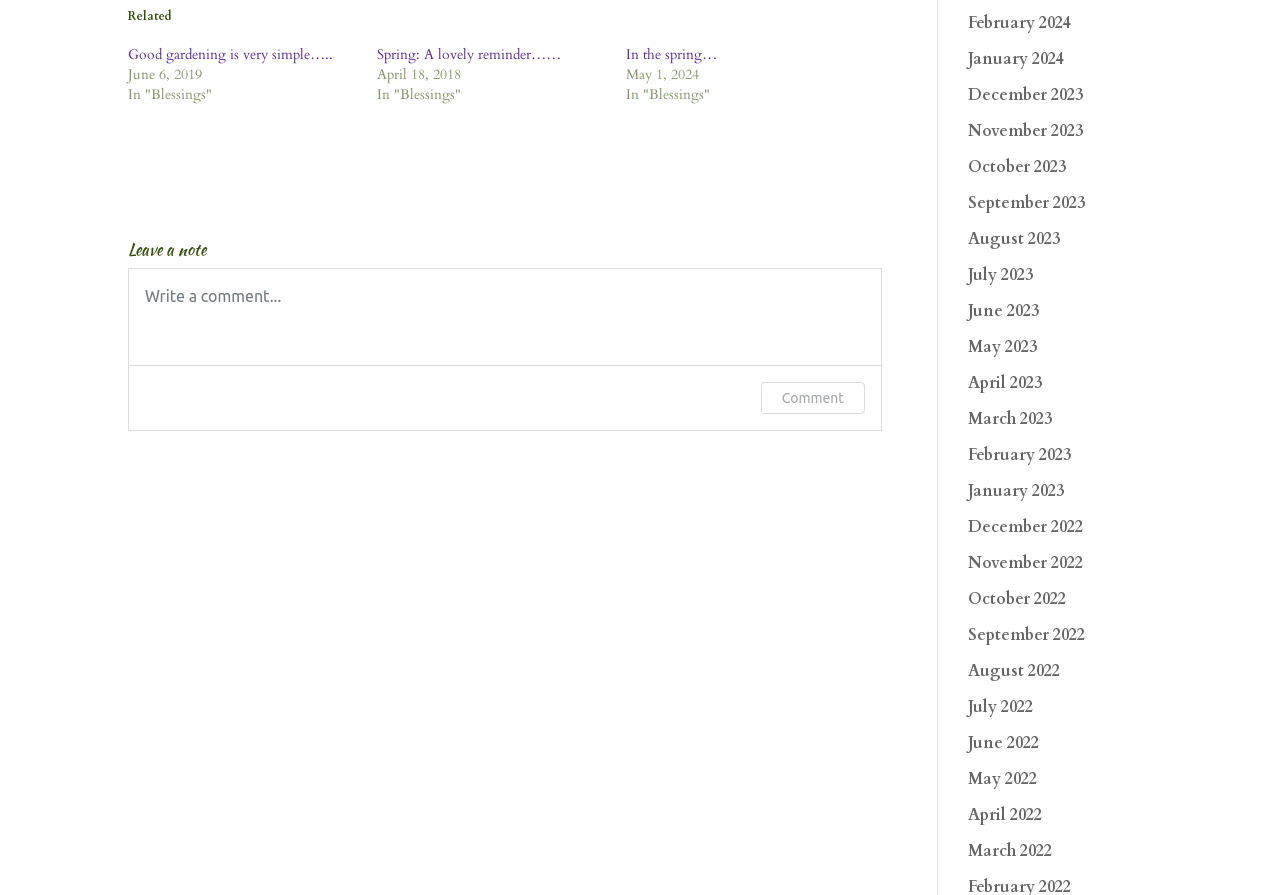Extract the bounding box coordinates for the UI element described as: "August 2022".

[0.756, 0.738, 0.828, 0.762]